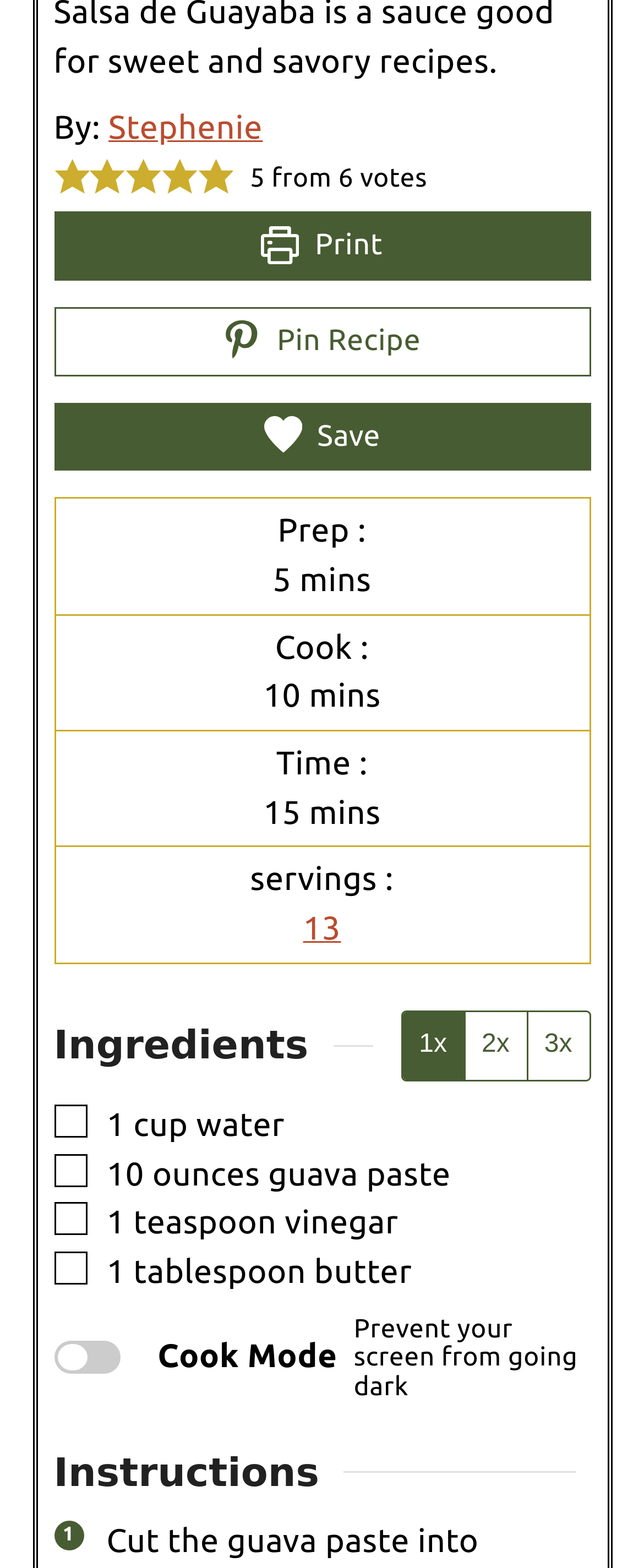Can you look at the image and give a comprehensive answer to the question:
What is the total time required to prepare and cook this recipe?

The prep time is 5 minutes and the cook time is 10 minutes, so the total time required is 15 minutes.